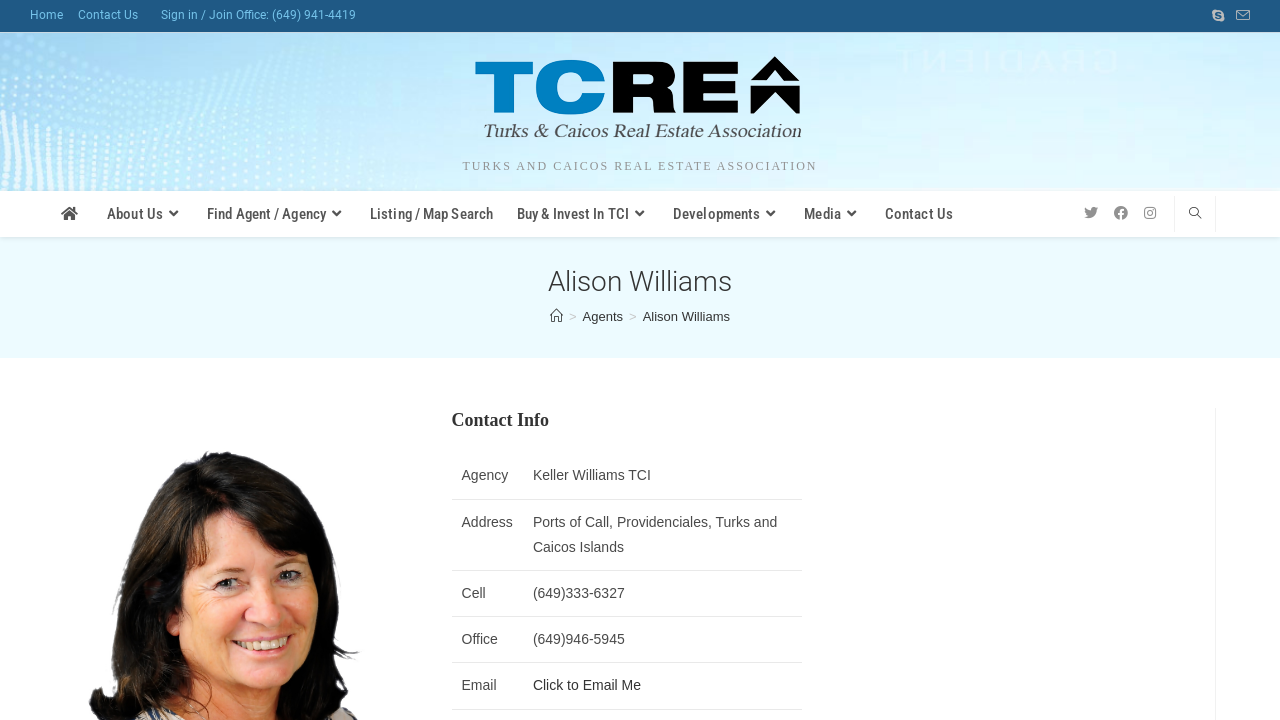Create an elaborate caption that covers all aspects of the webpage.

This webpage is about Alison Williams, a real estate agent in the Turks and Caicos Islands. At the top, there are several links, including "Home", "Contact Us", and "Sign in / Join", aligned horizontally. Below these links, there is a phone number "Office: (649) 941-4419" and a list of social media links. 

To the right of these elements, there is a large logo "The Real Estate Portal in Turks and Caicos Islands" with an image below it. Below the logo, there is a heading "TURKS AND CAICOS REAL ESTATE ASSOCIATION". 

On the left side of the page, there is a vertical menu with several links, including "About Us", "Find Agent / Agency", "Listing / Map Search", and others. Below this menu, there is a table with social media links, including Twitter, Facebook, and Instagram. 

In the main content area, there is a header with the name "Alison Williams" and a navigation bar with breadcrumbs showing the path "Home > Agents > Alison Williams". Below this, there is a section with the heading "Contact Info", which includes a table with Alison's agency, address, cell phone number, office phone number, and email. The email is a clickable link to send an email to Alison.